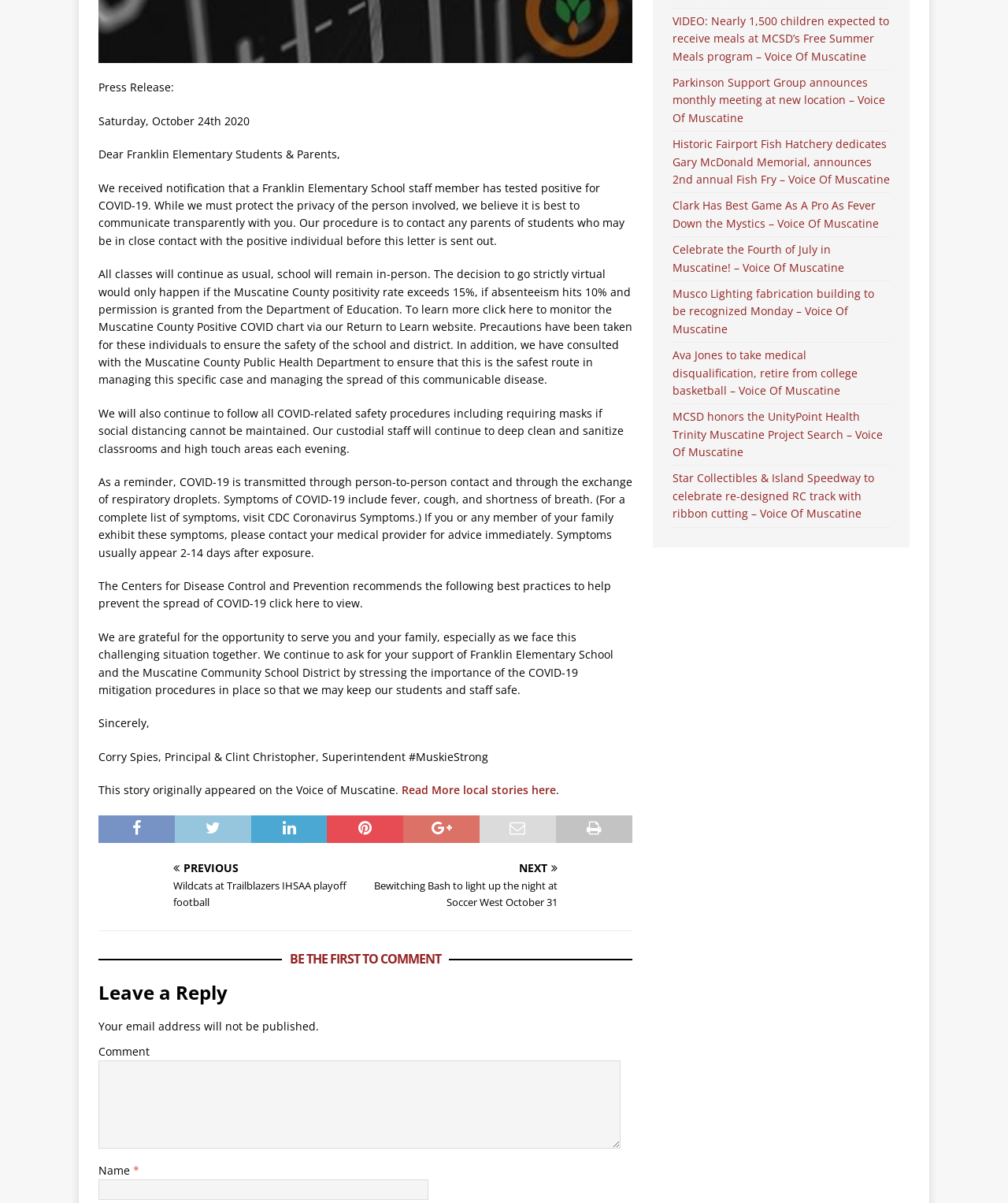Kindly provide the bounding box coordinates of the section you need to click on to fulfill the given instruction: "Select Education".

None